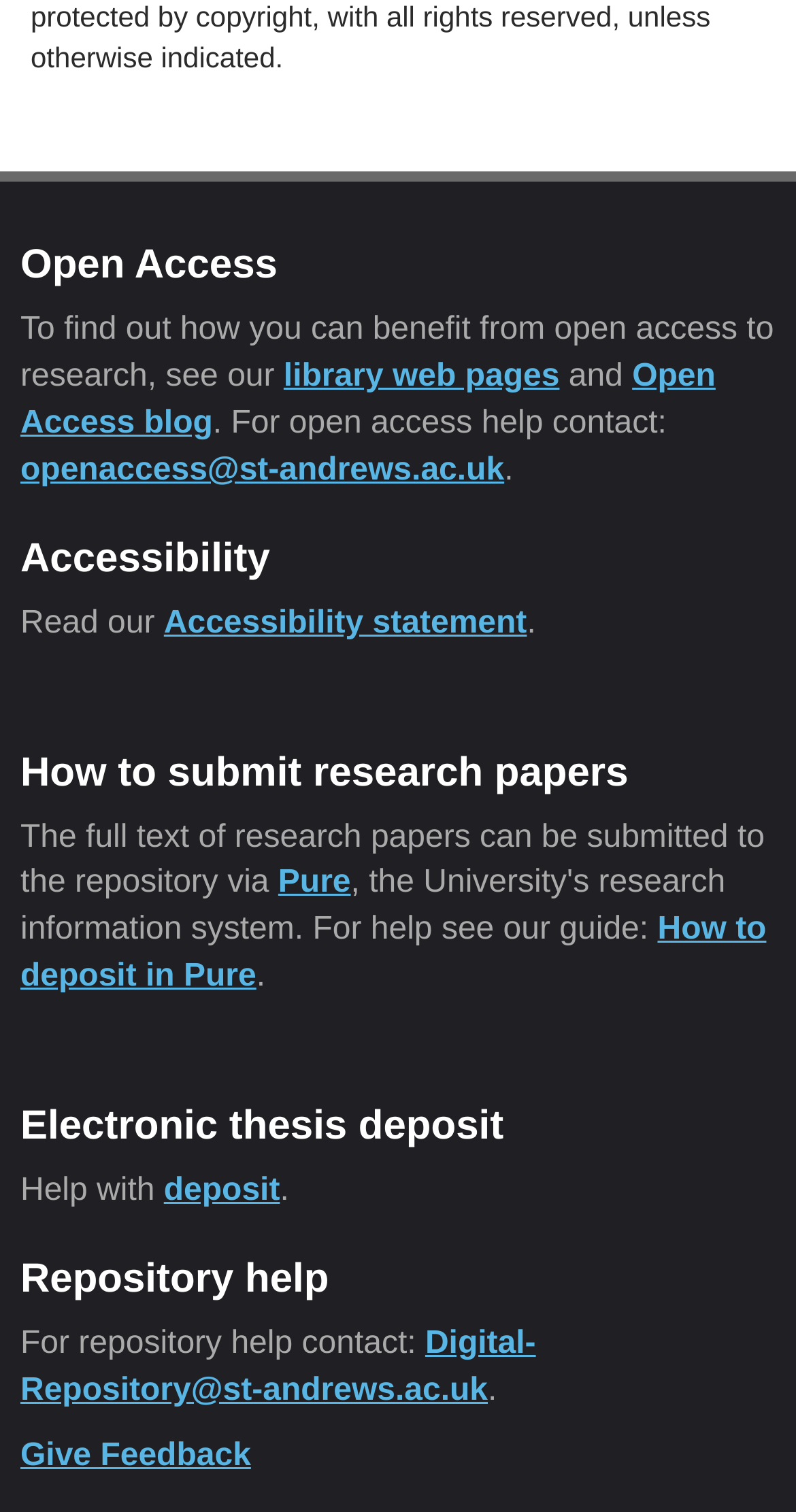Consider the image and give a detailed and elaborate answer to the question: 
How can I get help with open access?

The webpage provides a link to 'Open Access blog' and a contact email 'openaccess@st-andrews.ac.uk' for open access help. This suggests that users can get help with open access by contacting the provided email.